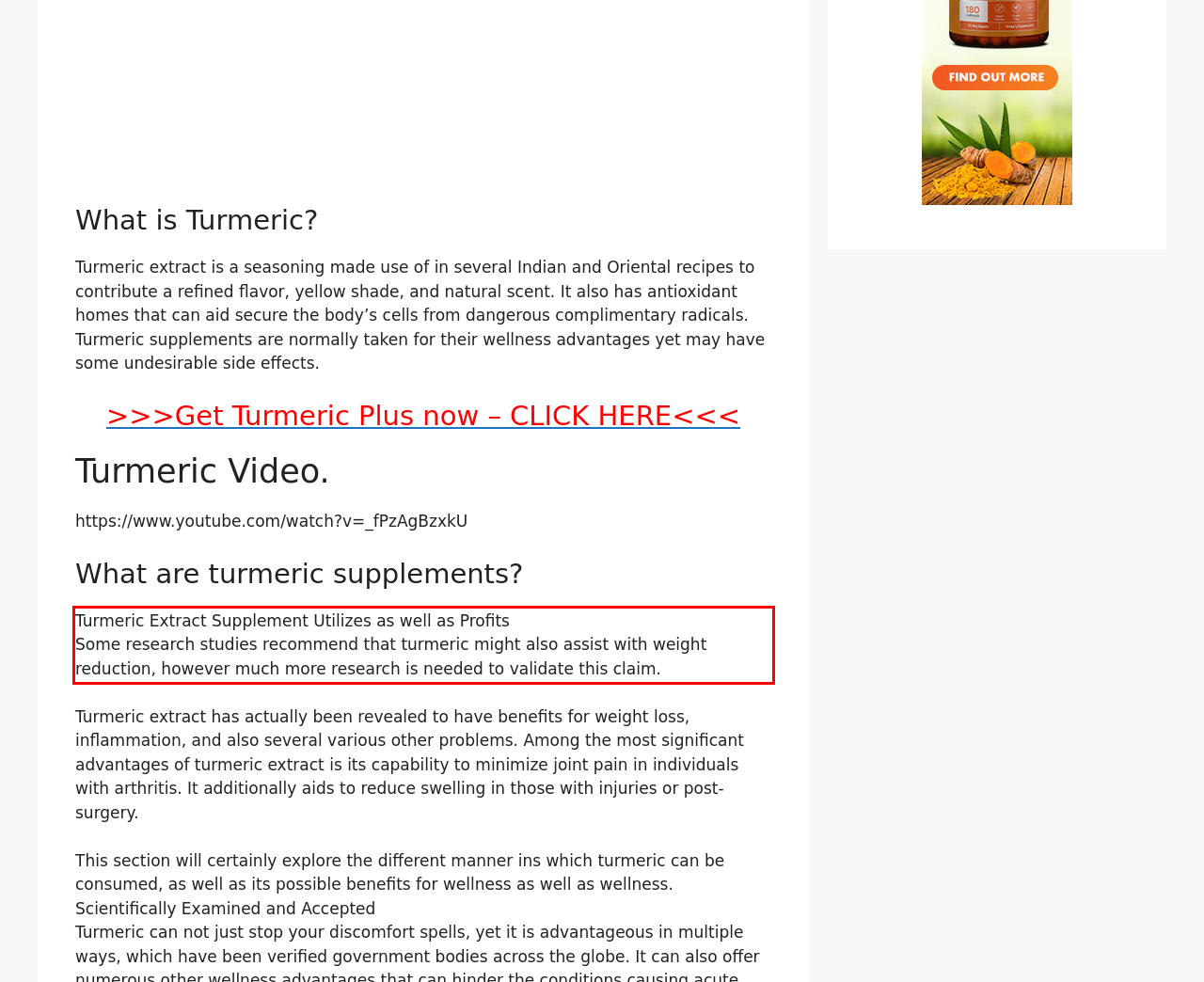Using the webpage screenshot, recognize and capture the text within the red bounding box.

Turmeric Extract Supplement Utilizes as well as Profits Some research studies recommend that turmeric might also assist with weight reduction, however much more research is needed to validate this claim.